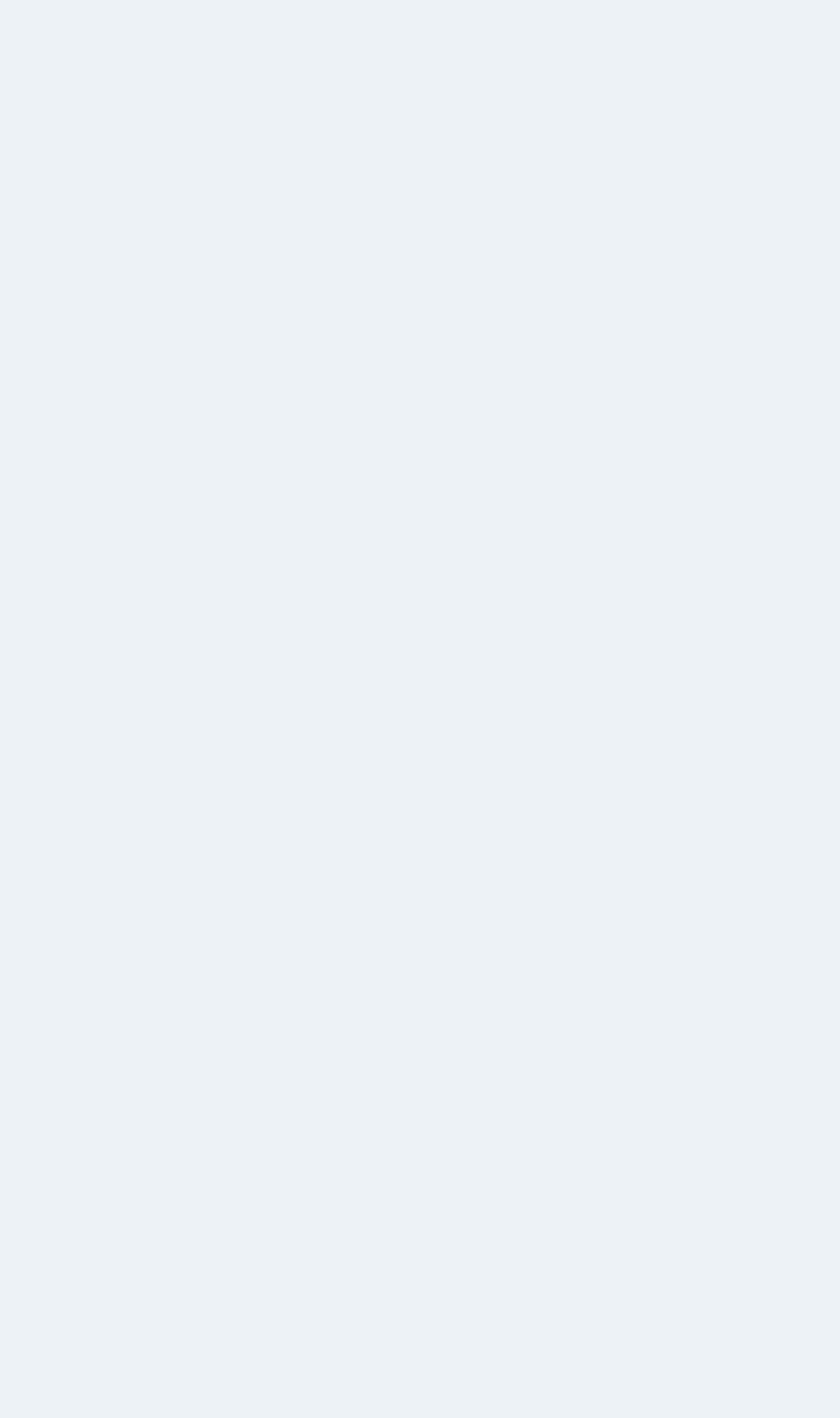Identify the bounding box coordinates of the part that should be clicked to carry out this instruction: "click the link to view the previous article".

[0.026, 0.396, 0.779, 0.421]